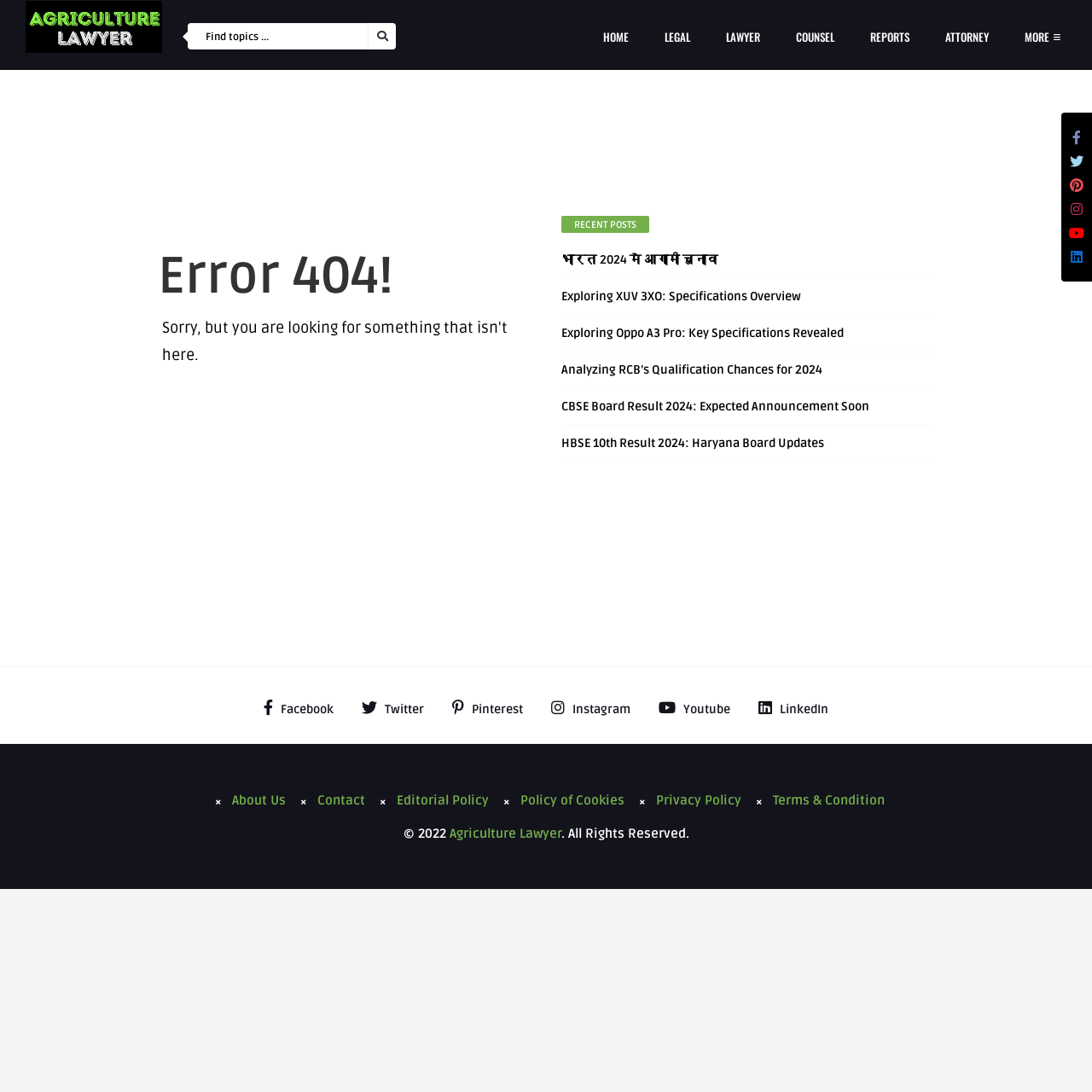Specify the bounding box coordinates of the area to click in order to execute this command: 'Contact us'. The coordinates should consist of four float numbers ranging from 0 to 1, and should be formatted as [left, top, right, bottom].

[0.268, 0.726, 0.334, 0.74]